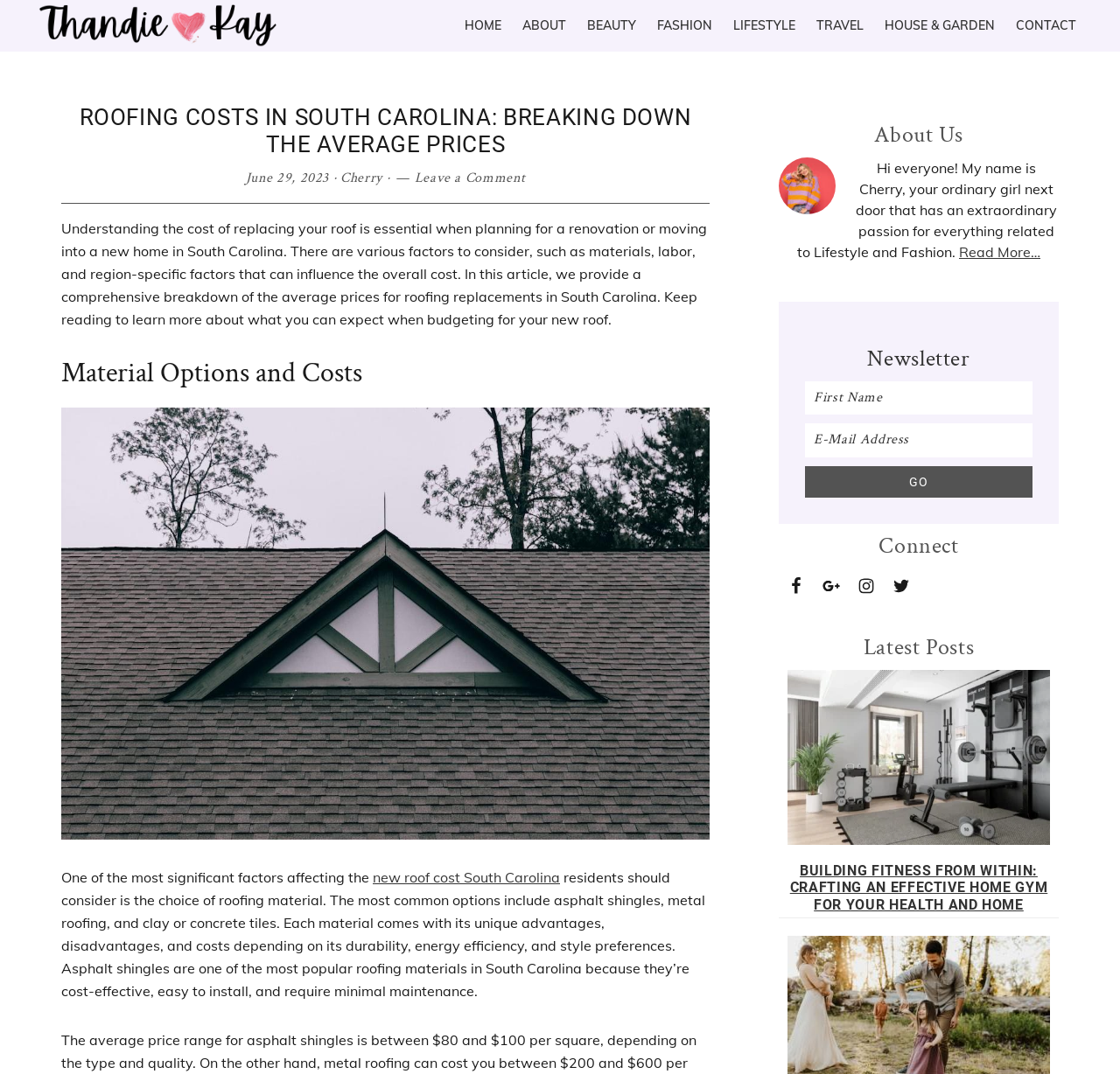What is the title of the latest post in the 'Latest Posts' section?
Refer to the screenshot and deliver a thorough answer to the question presented.

The title of the latest post in the 'Latest Posts' section is 'Building Fitness from Within: Crafting an Effective Home Gym for Your Health and Home', which can be found by looking at the 'Latest Posts' section of the webpage, where the title of the post is displayed.